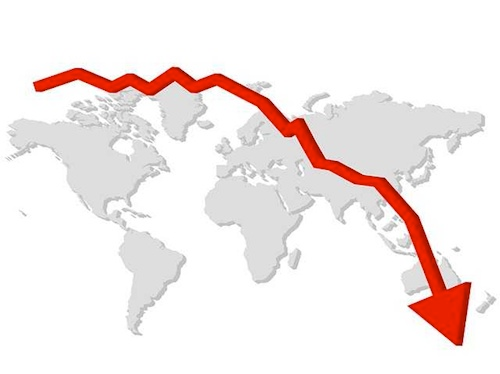Answer the following query concisely with a single word or phrase:
What does the downward arrow likely symbolize?

a decline or drop